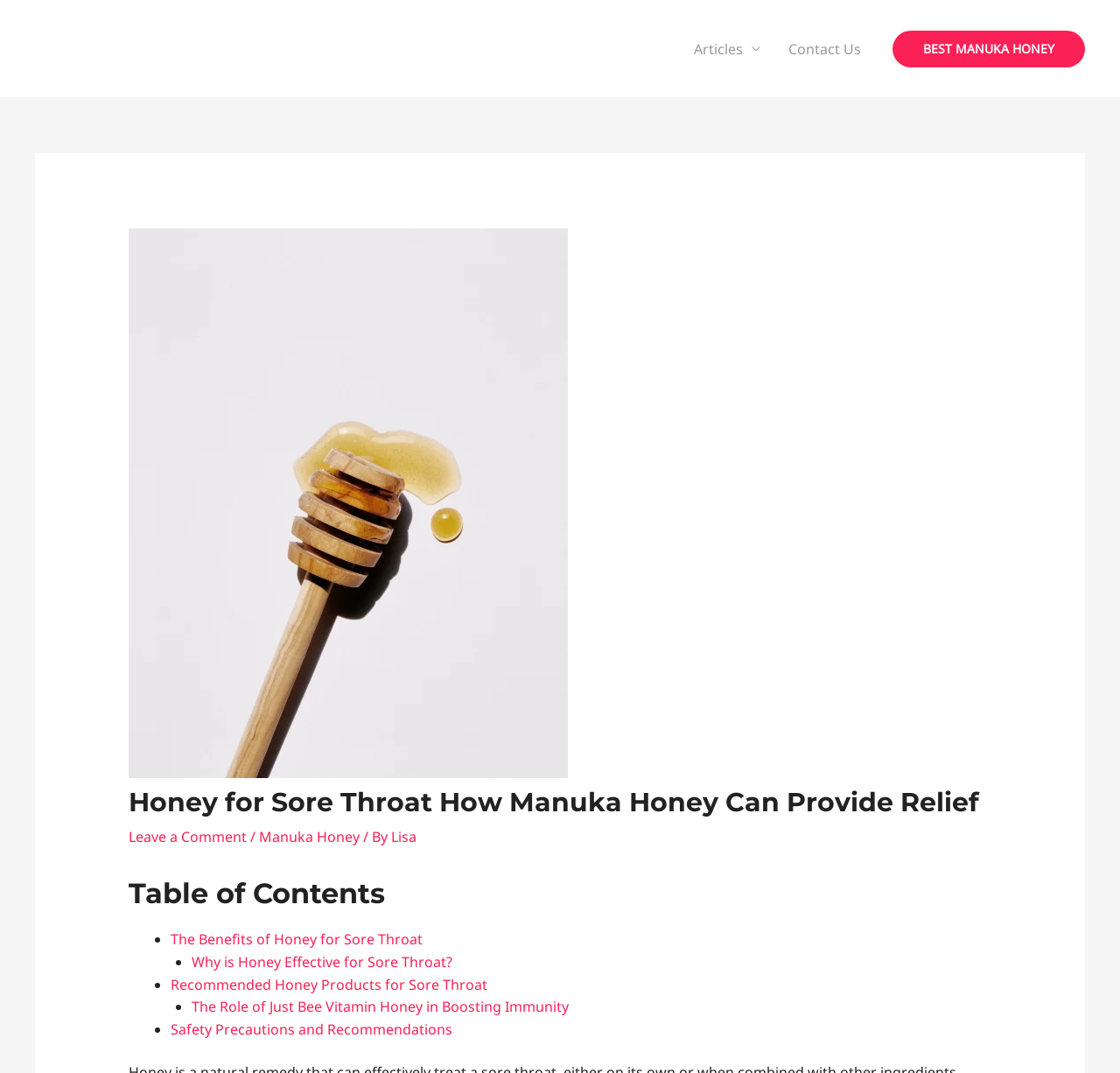Determine the bounding box coordinates (top-left x, top-left y, bottom-right x, bottom-right y) of the UI element described in the following text: Manuka Honey

[0.231, 0.771, 0.321, 0.788]